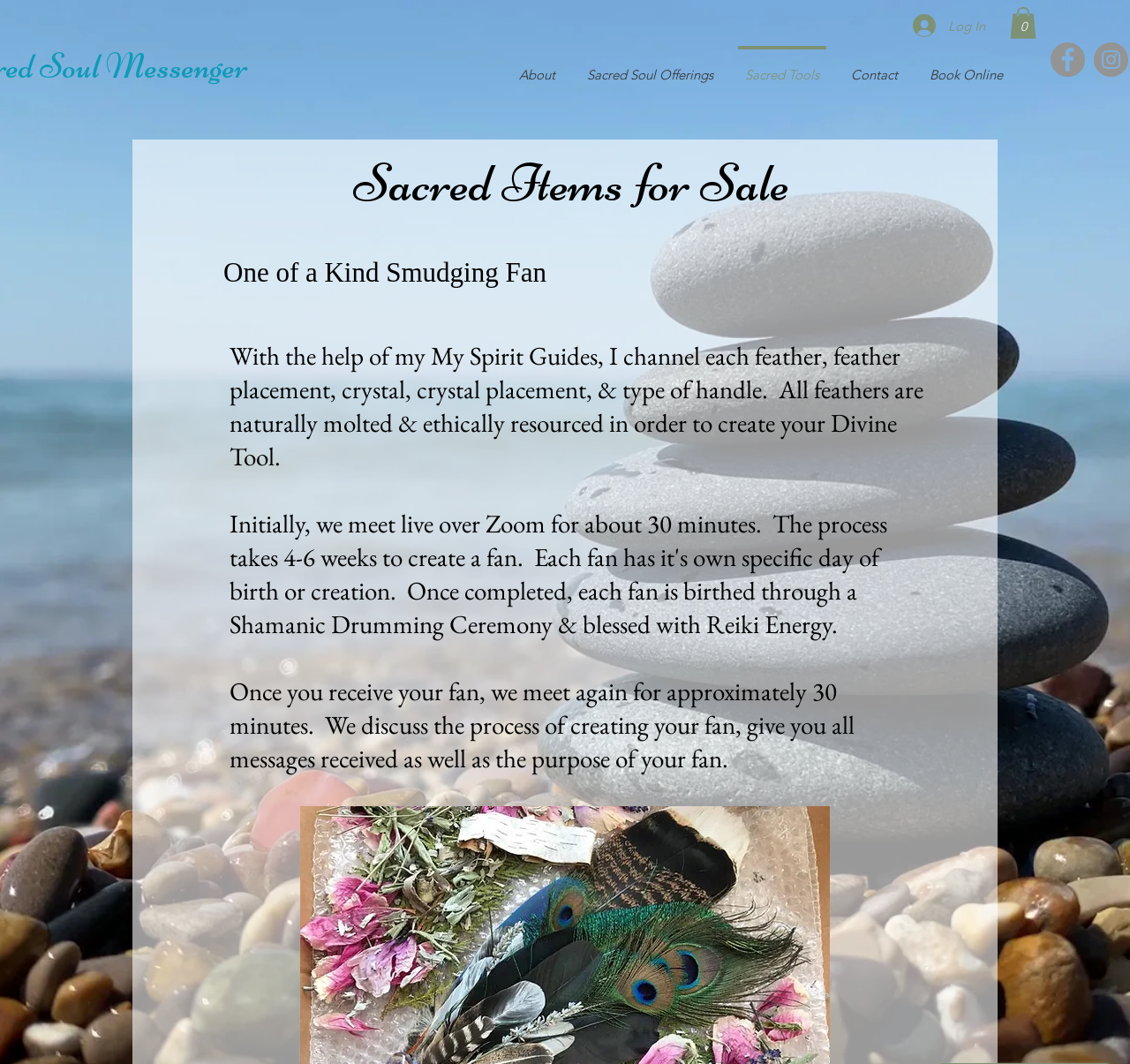What is the purpose of the Smudging Fan?
Use the image to answer the question with a single word or phrase.

Divine Tool